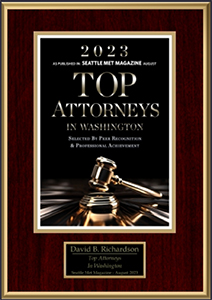Examine the screenshot and answer the question in as much detail as possible: What is the criteria used for selecting the recipients of this award?

The criteria used for selecting the recipients of this award can be determined by reading the inscription on the plaque, which states that recipients are 'Selected By Peer Recognition & Professional Achievement', highlighting the notable criteria used for this accolade.